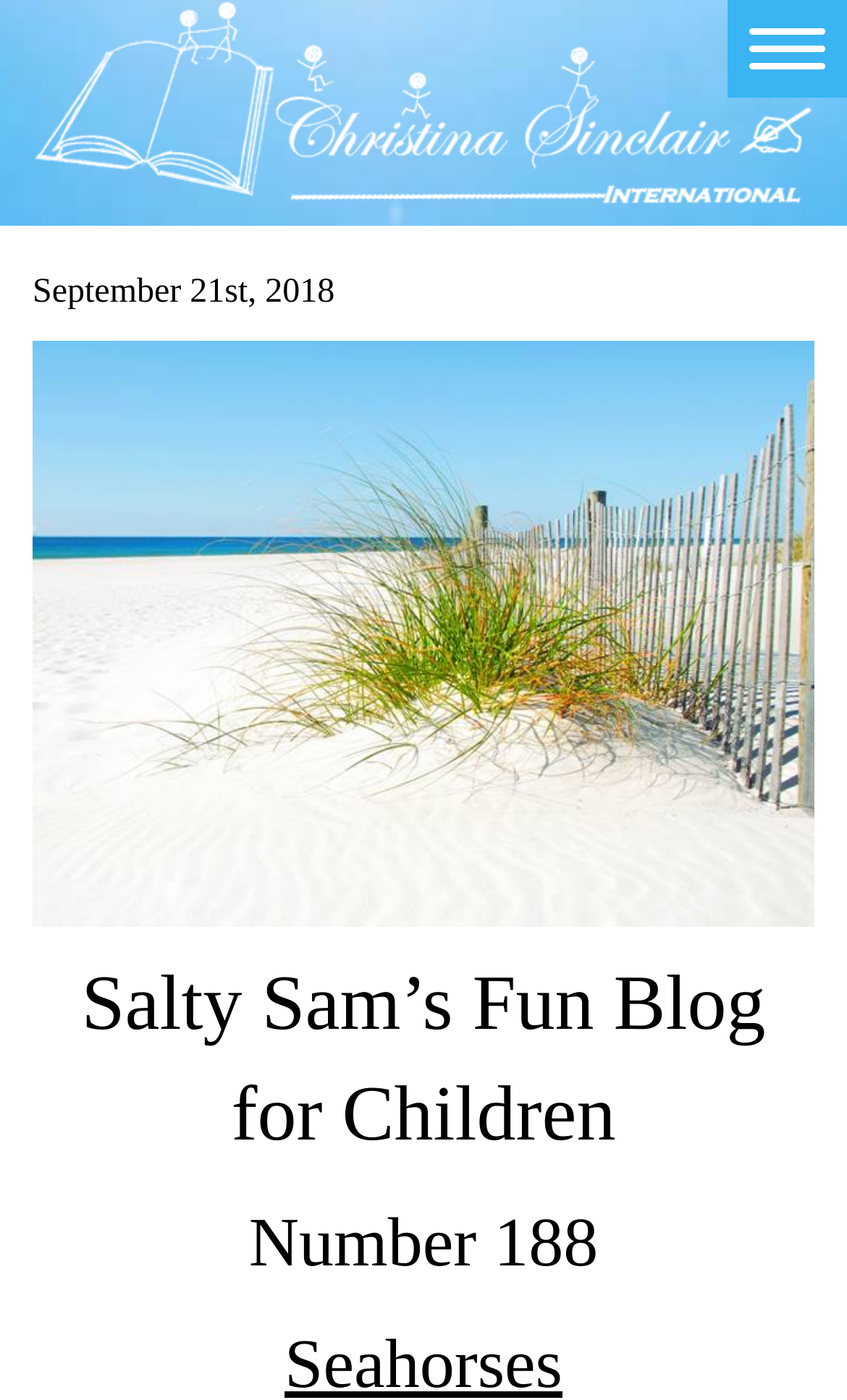What type of image is at the top of the webpage?
Please answer the question as detailed as possible.

I determined the type of image at the top of the webpage by examining the image element with the description 'top' which is located at the top of the webpage.